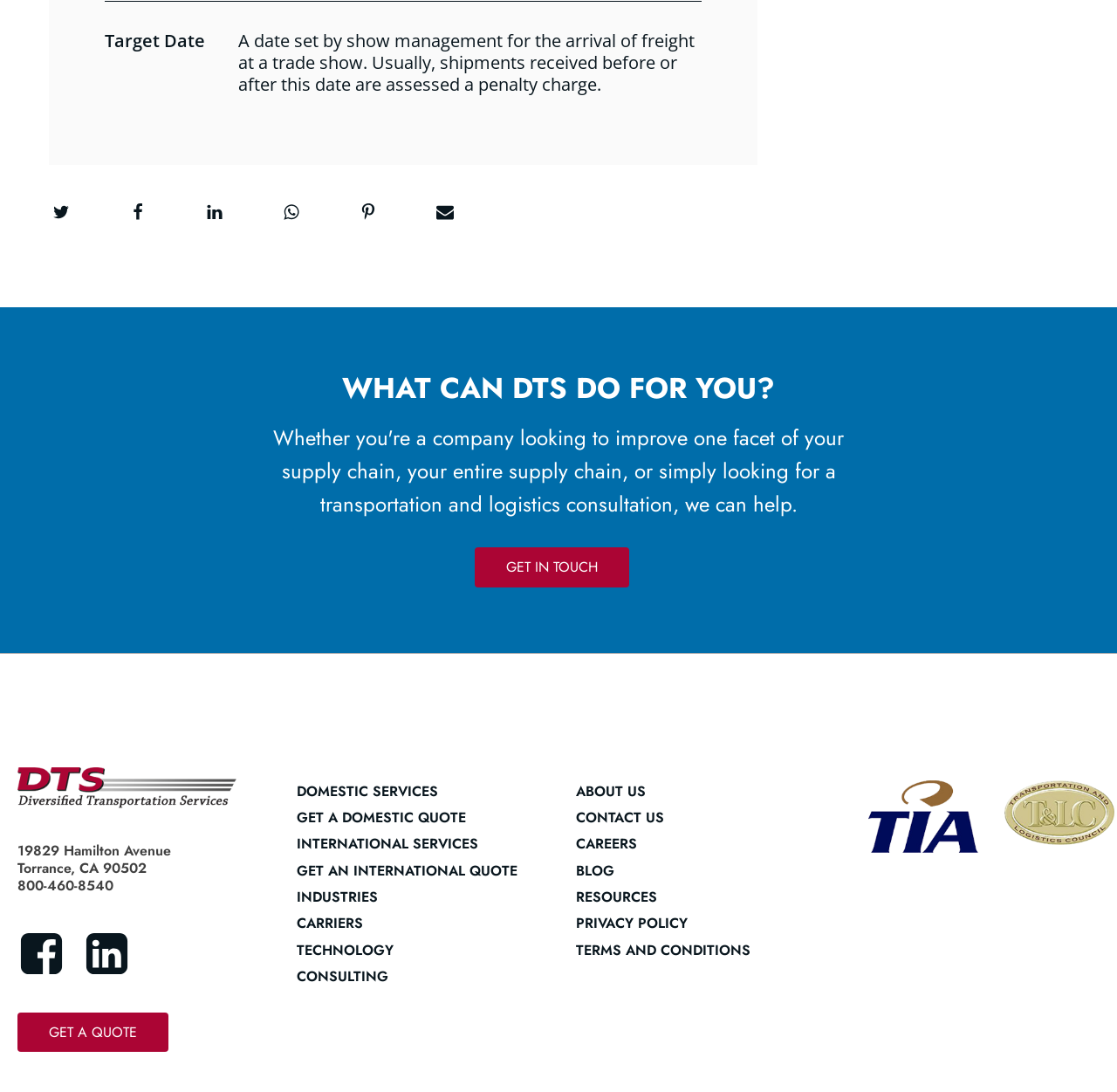Utilize the information from the image to answer the question in detail:
How many social media links are present?

There are six social media links present on the webpage, including Twitter, Facebook, Email, Linkedin, WhatsApp, and Pinterest.